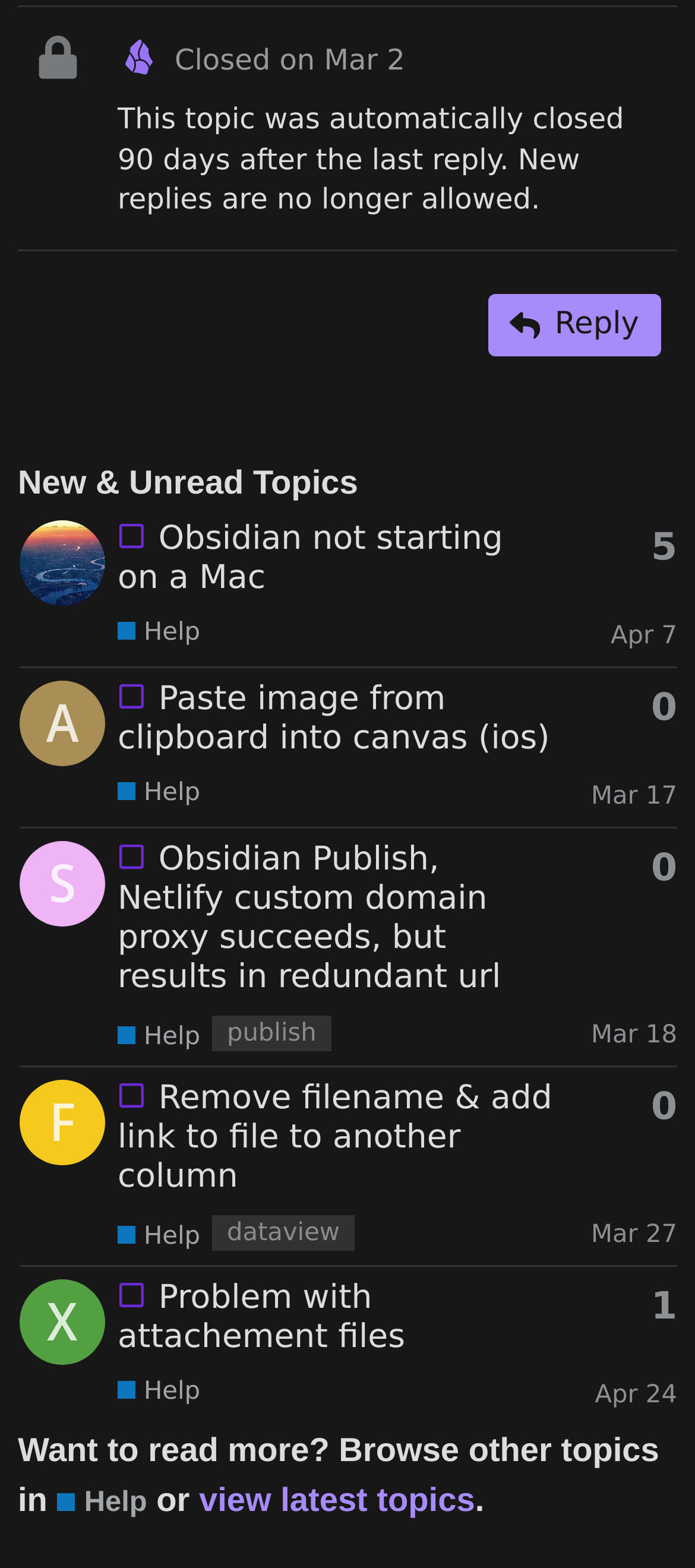Given the description 0, predict the bounding box coordinates of the UI element. Ensure the coordinates are in the format (top-left x, top-left y, bottom-right x, bottom-right y) and all values are between 0 and 1.

[0.937, 0.541, 0.974, 0.565]